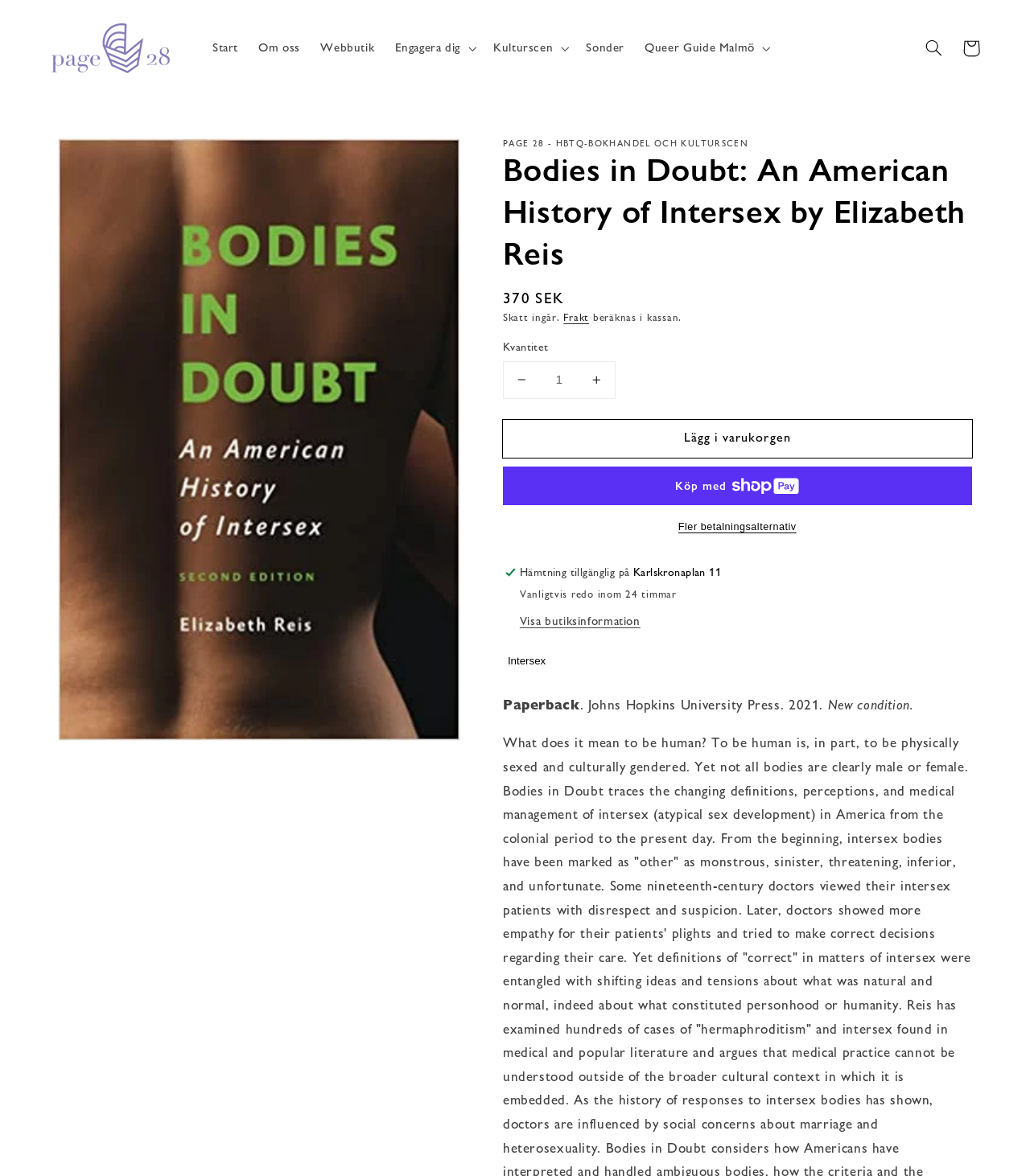What is the publisher of the book?
By examining the image, provide a one-word or phrase answer.

Johns Hopkins University Press